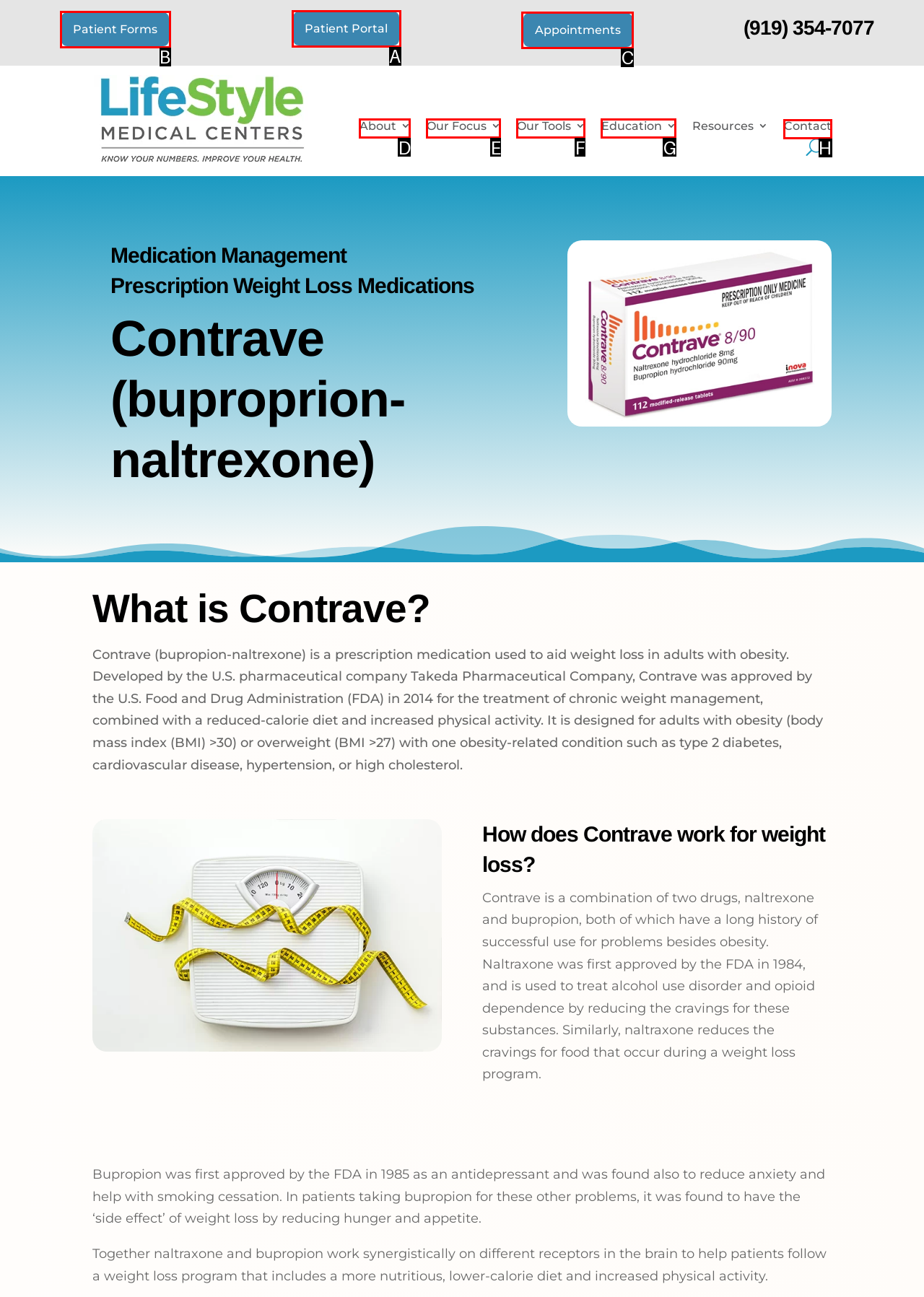Identify the letter of the correct UI element to fulfill the task: Click Contact from the given options in the screenshot.

H